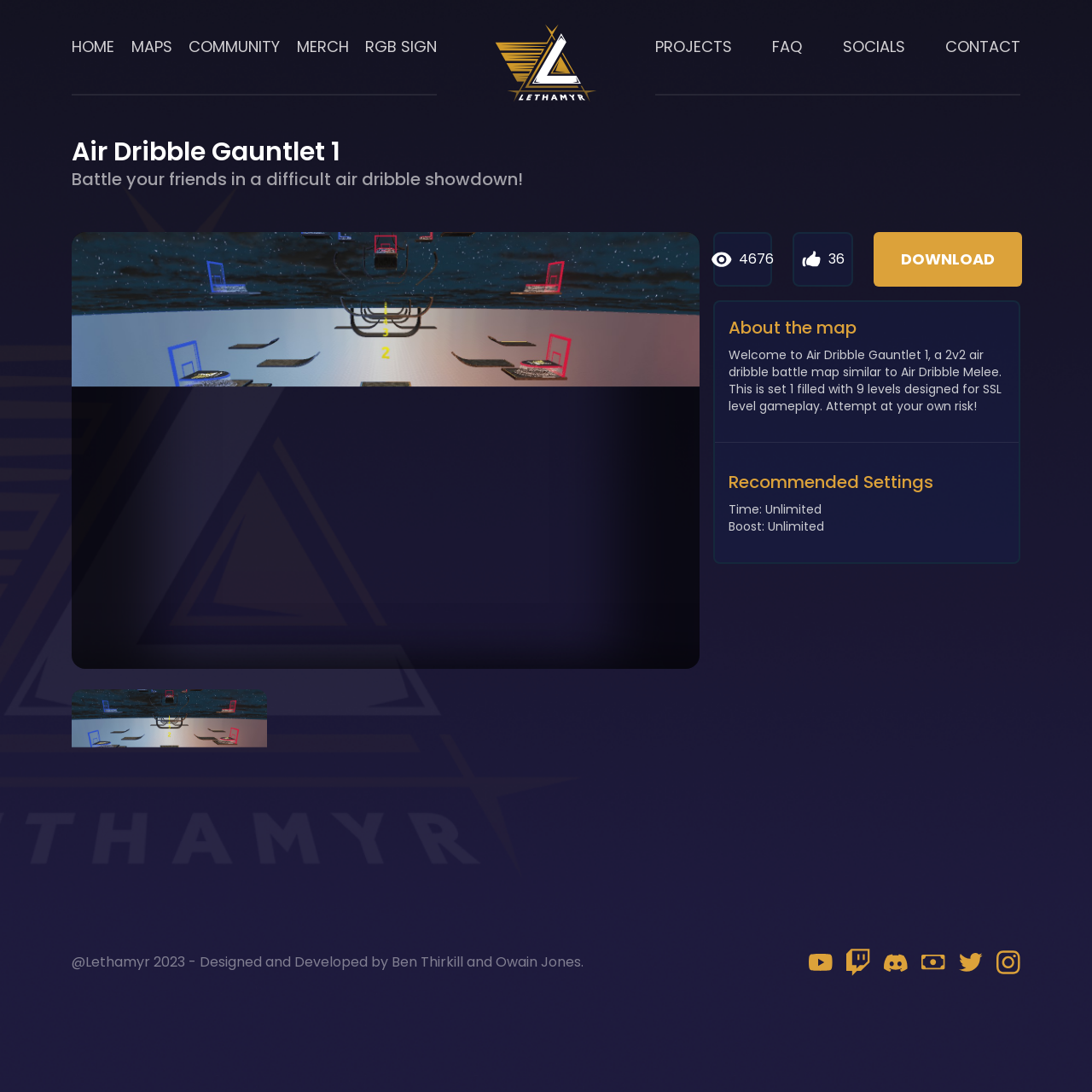Please answer the following question using a single word or phrase: 
How many levels are there in the map?

9